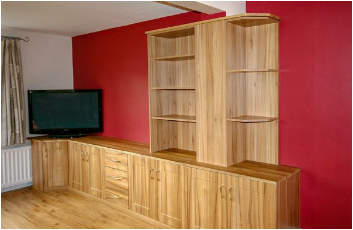What is the finish of the cabinetry?
Look at the webpage screenshot and answer the question with a detailed explanation.

The cabinetry, characterized by its light oak finish, offers both aesthetic appeal and practicality with multiple drawers and cabinets for storage, complementing the modern aesthetic of the room.